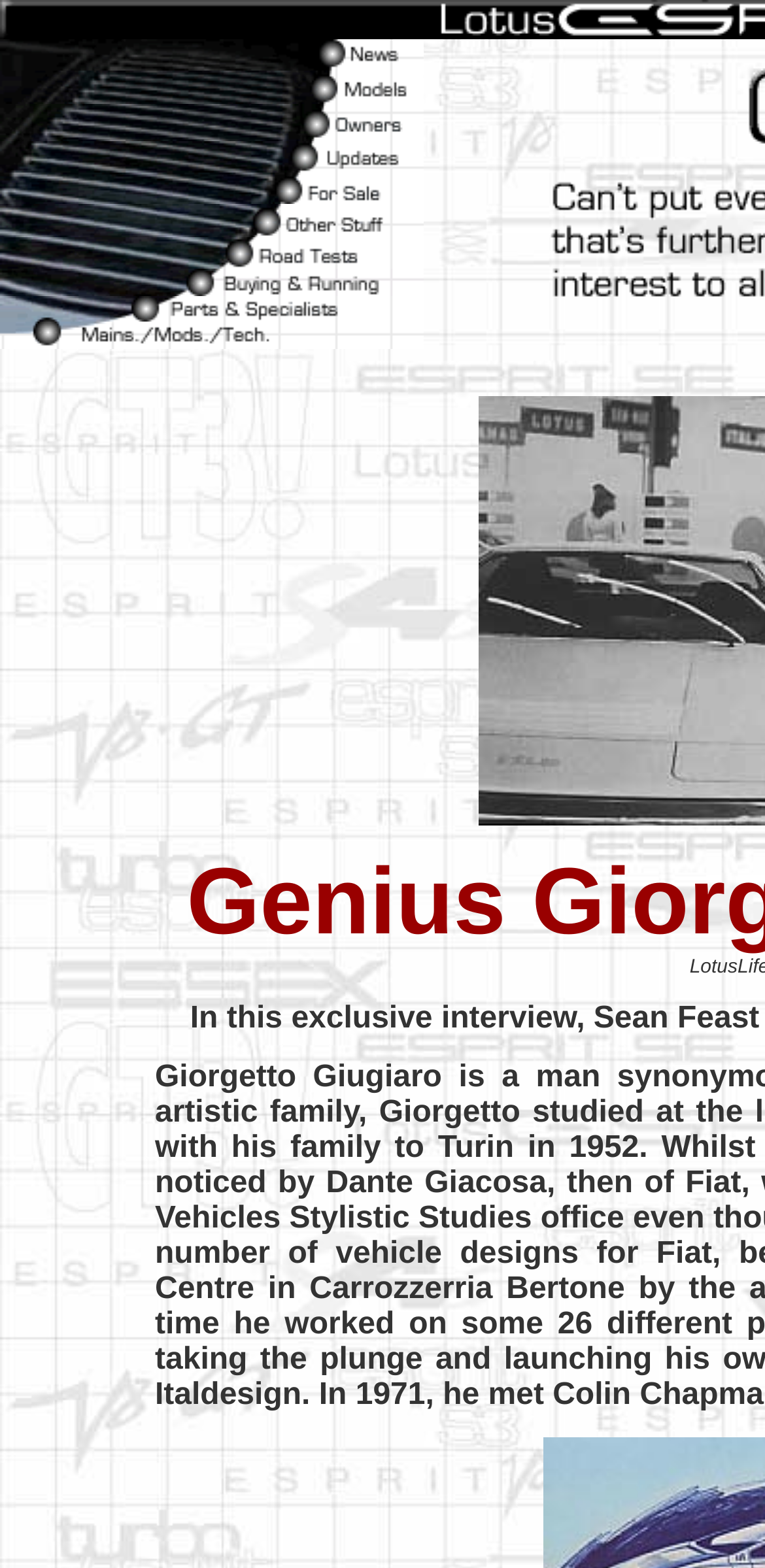How many columns are in the table?
Using the picture, provide a one-word or short phrase answer.

2